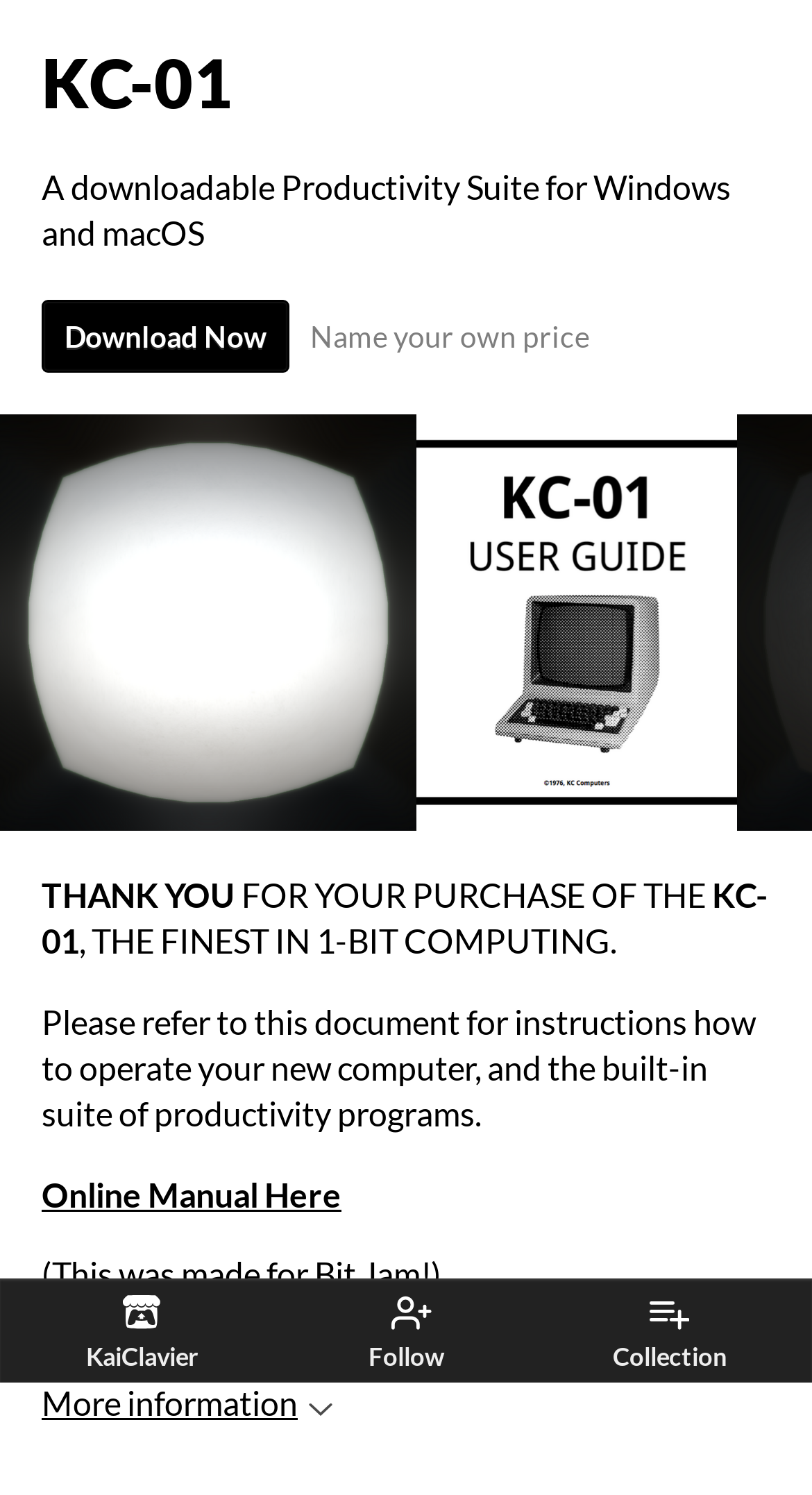Offer a detailed explanation of the webpage layout and contents.

The webpage is about the 1-BIT PRODUCTIVITY SUITE, specifically the KC-01 by KaiClavier. At the top, there are three links: "KaiClavier", "Follow", and "Collection", each accompanied by an image. Below these links, there is a large heading "KC-01" that spans almost the entire width of the page.

Under the heading, there is a brief description of the productivity suite, stating that it is a downloadable software for Windows and macOS. A "Download Now" link is placed below this description. 

To the right of the description, there is a section that mentions "Name your own price". Below this, there is a message expressing gratitude for the purchase of the KC-01, followed by the product name and a tagline "THE FINEST IN 1-BIT COMPUTING."

Further down, there is a paragraph of text that provides instructions on how to operate the new computer and its built-in productivity programs. A link to an "Online Manual" is placed below this paragraph. 

The webpage also mentions that the KC-01 was made for "Bit Jam", with a link to it. Additionally, there is a link to "More information" at the bottom of the page, accompanied by an image.

There are several images scattered throughout the page, including two large images that take up almost half of the page's width, placed near the middle of the page.